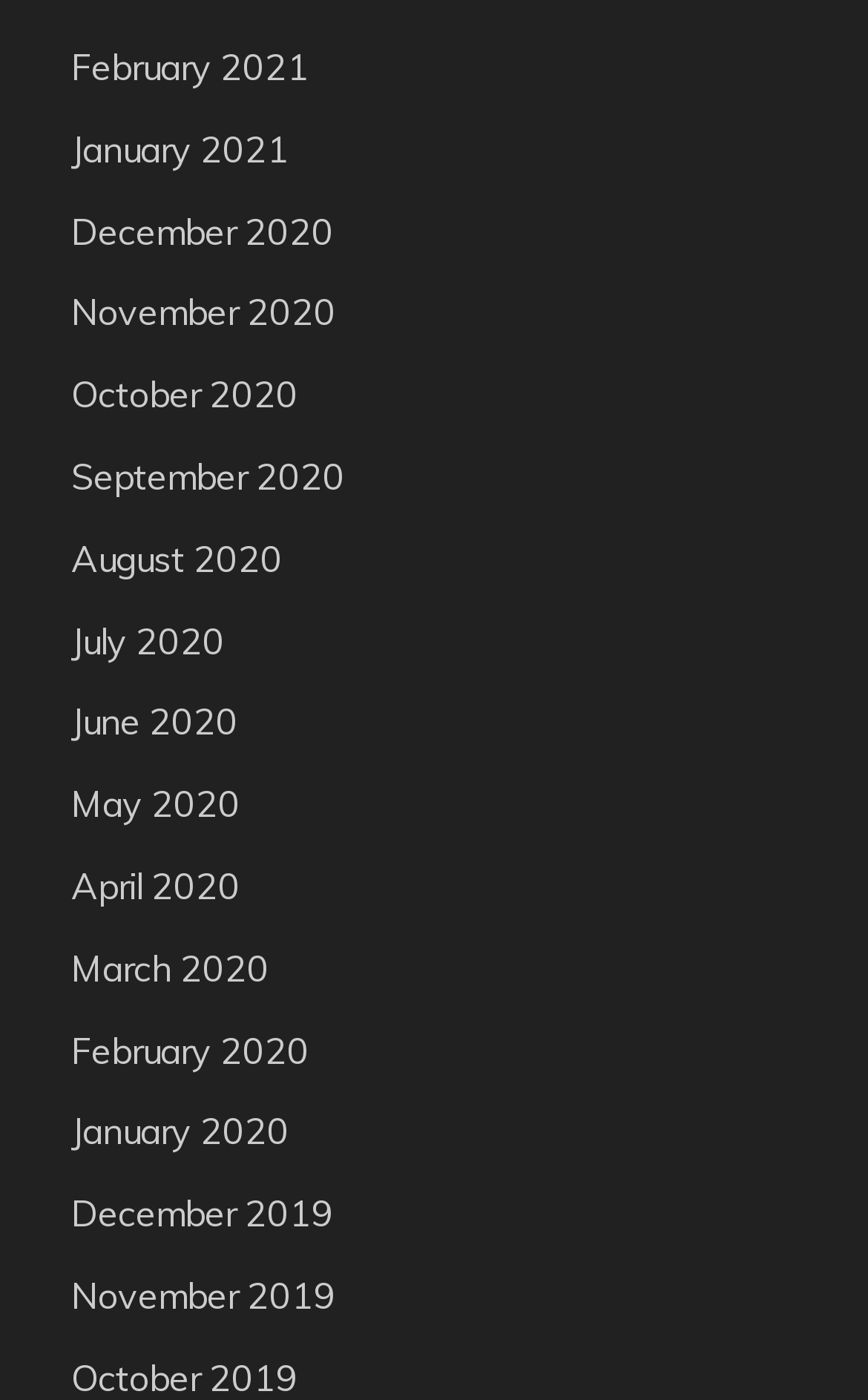Bounding box coordinates must be specified in the format (top-left x, top-left y, bottom-right x, bottom-right y). All values should be floating point numbers between 0 and 1. What are the bounding box coordinates of the UI element described as: August 2020

[0.082, 0.383, 0.326, 0.415]